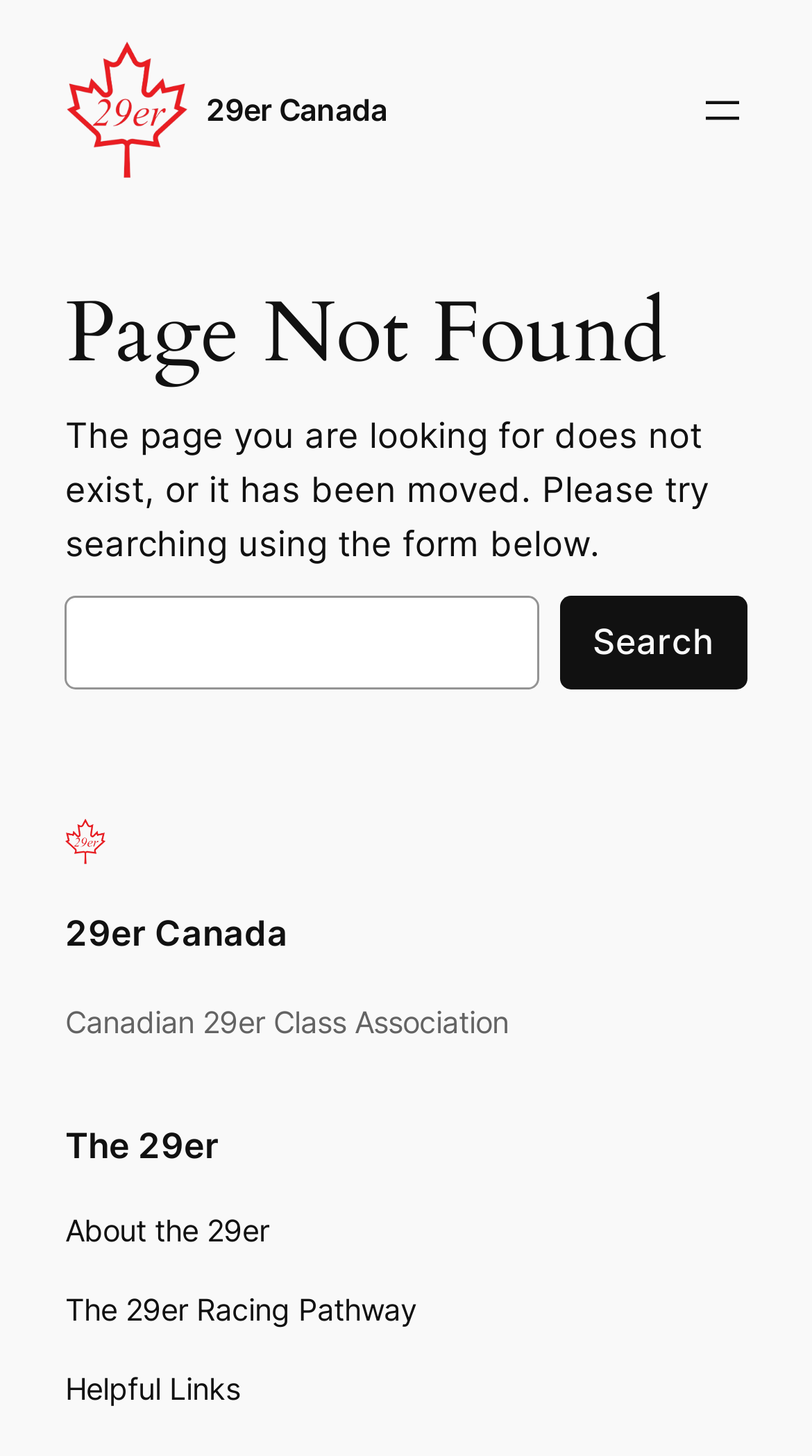Pinpoint the bounding box coordinates of the clickable area necessary to execute the following instruction: "Follow Podcastle on LinkedIn". The coordinates should be given as four float numbers between 0 and 1, namely [left, top, right, bottom].

None